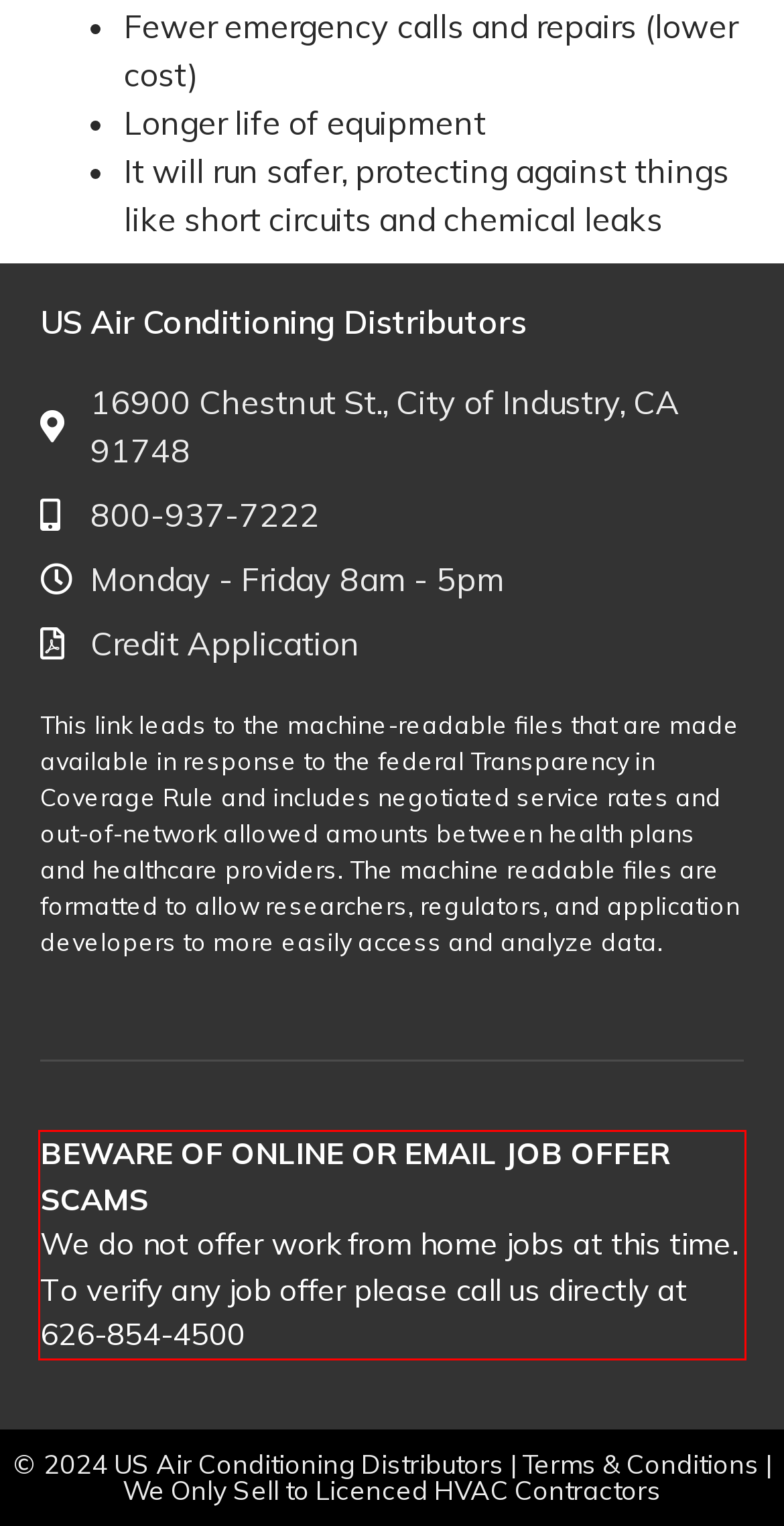Look at the provided screenshot of the webpage and perform OCR on the text within the red bounding box.

BEWARE OF ONLINE OR EMAIL JOB OFFER SCAMS We do not offer work from home jobs at this time. To verify any job offer please call us directly at 626-854-4500